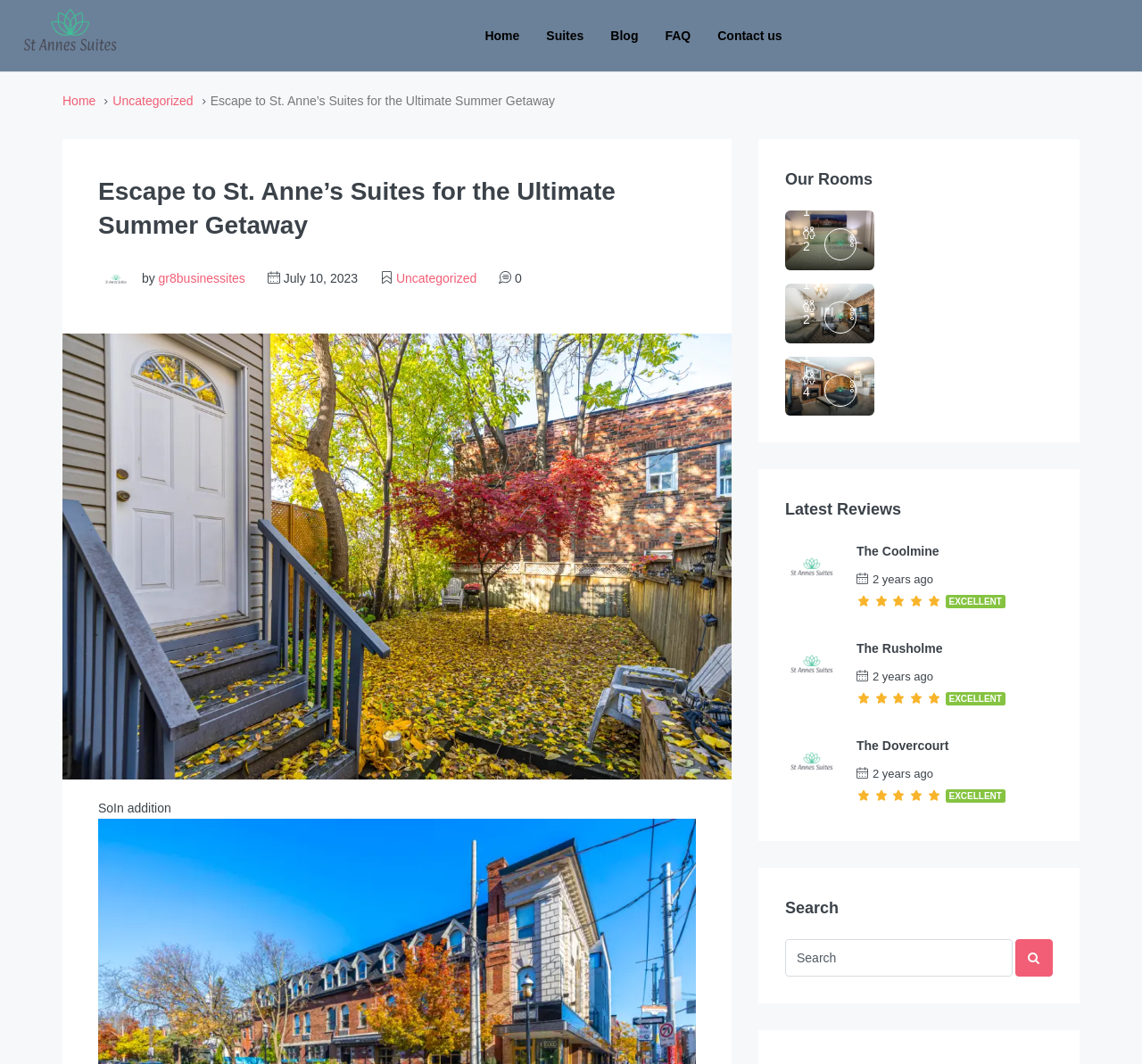Please identify the bounding box coordinates of the element's region that I should click in order to complete the following instruction: "View the 'Coolmine' room". The bounding box coordinates consist of four float numbers between 0 and 1, i.e., [left, top, right, bottom].

[0.688, 0.198, 0.766, 0.254]